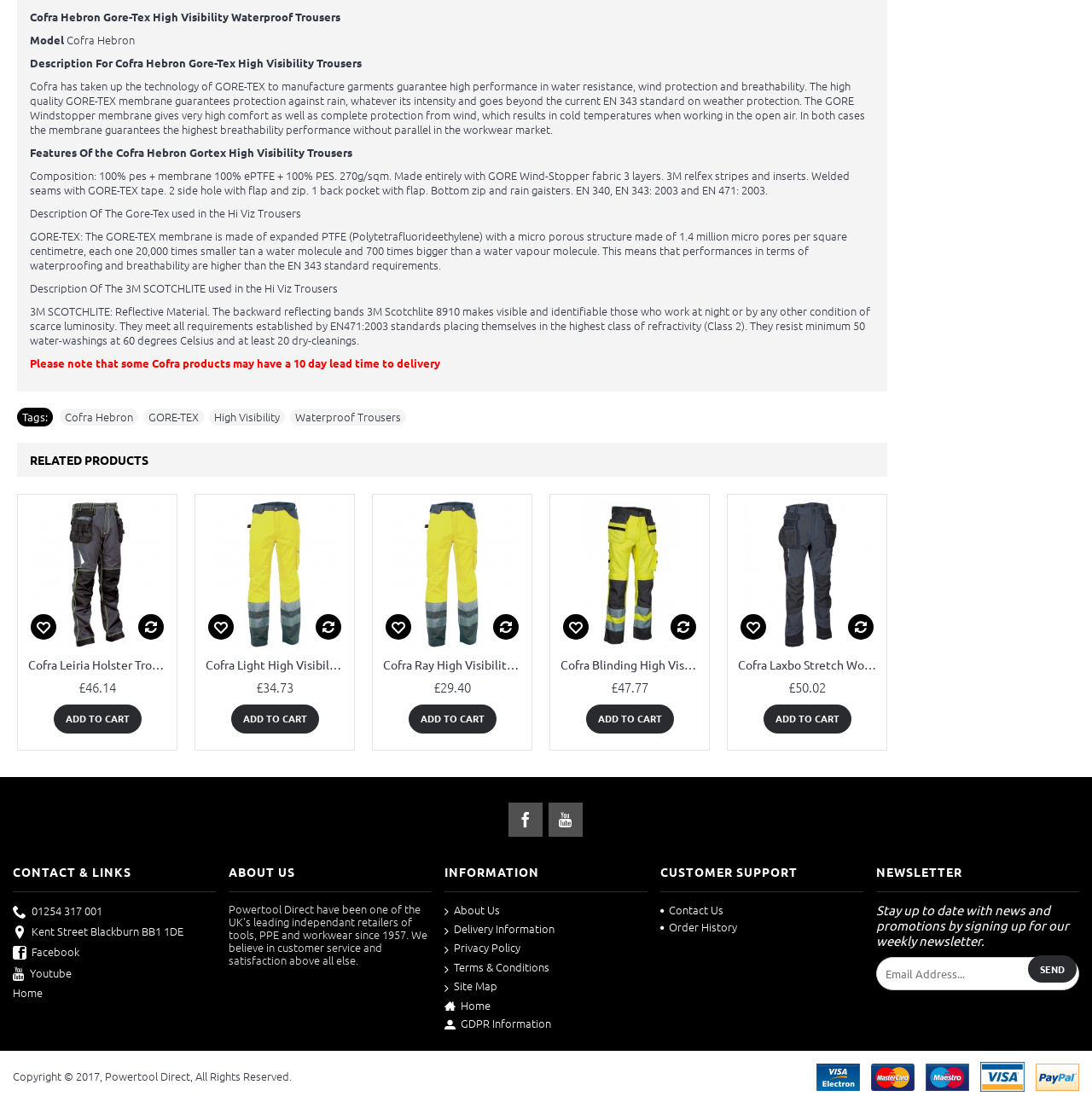Find the bounding box coordinates of the UI element according to this description: "Home".

[0.407, 0.905, 0.593, 0.921]